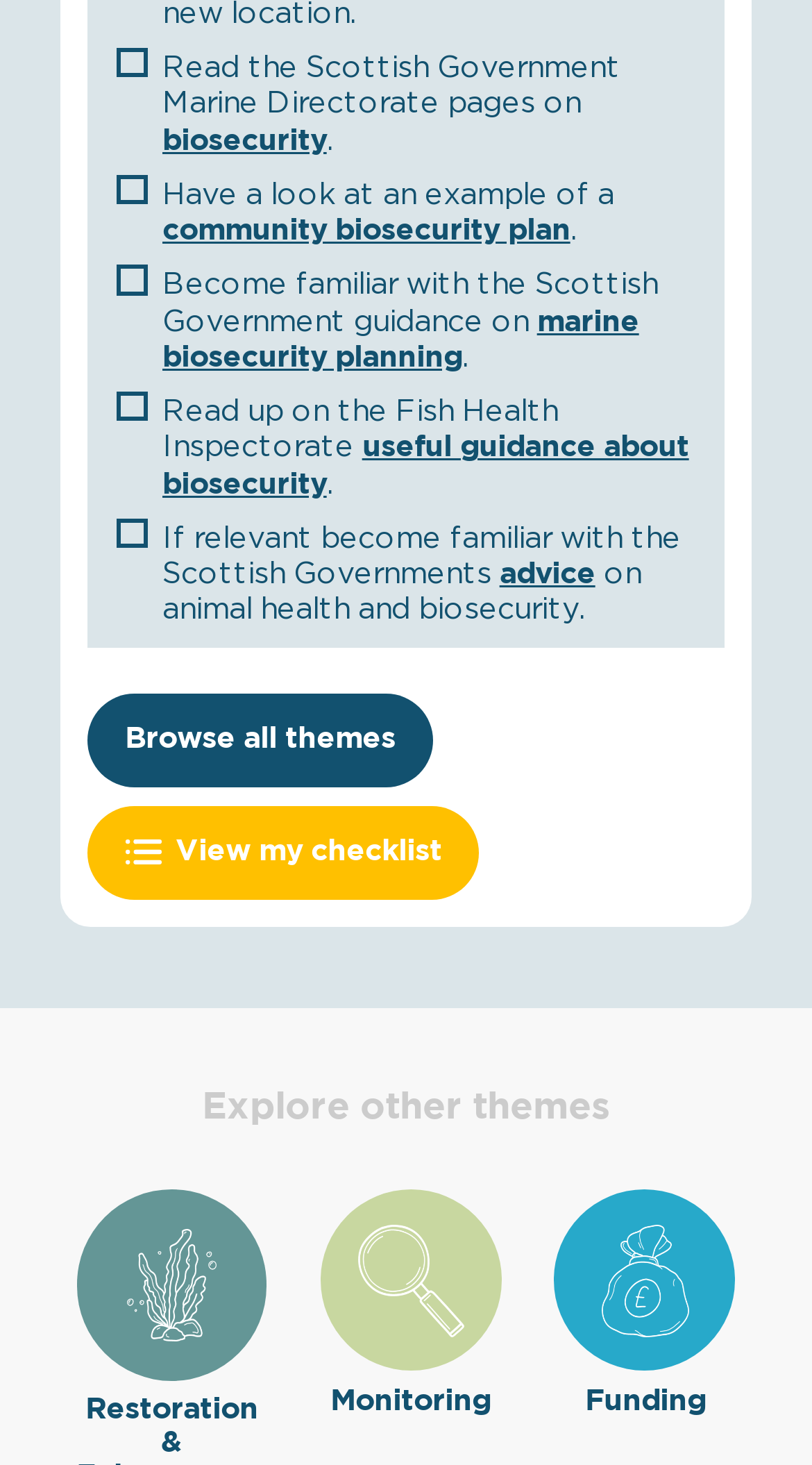Locate the coordinates of the bounding box for the clickable region that fulfills this instruction: "Browse all themes".

[0.108, 0.473, 0.534, 0.537]